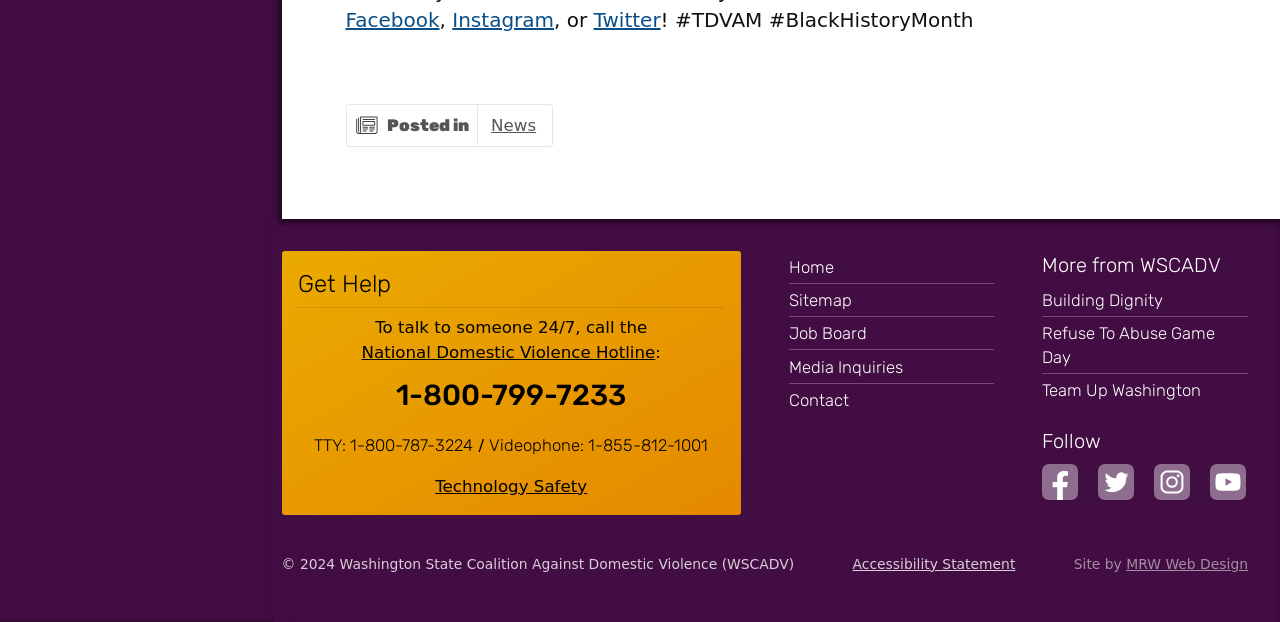Provide a brief response to the question using a single word or phrase: 
What is the name of the organization?

Washington State Coalition Against Domestic Violence